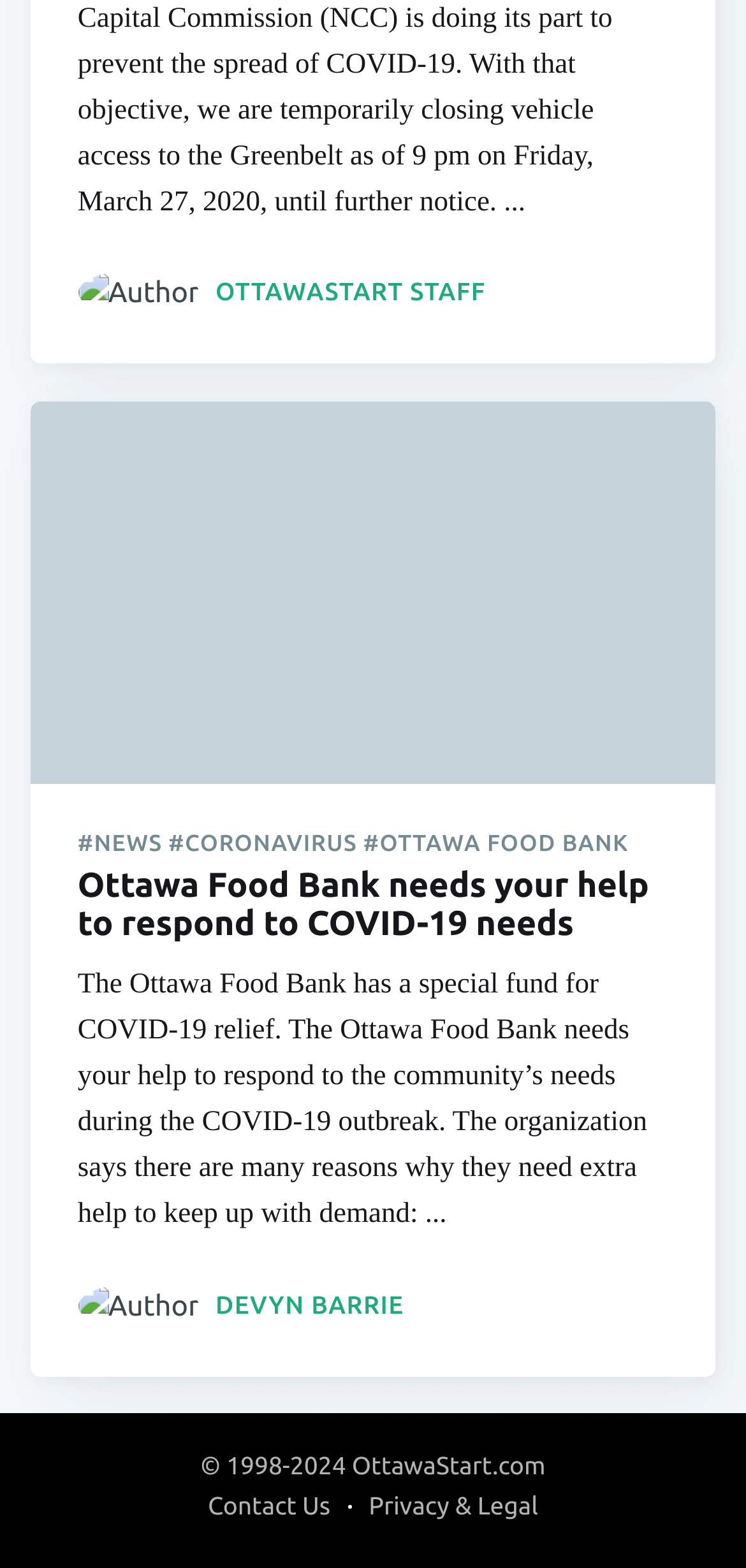Give a one-word or one-phrase response to the question:
What is the copyright year range of the website?

1998-2024